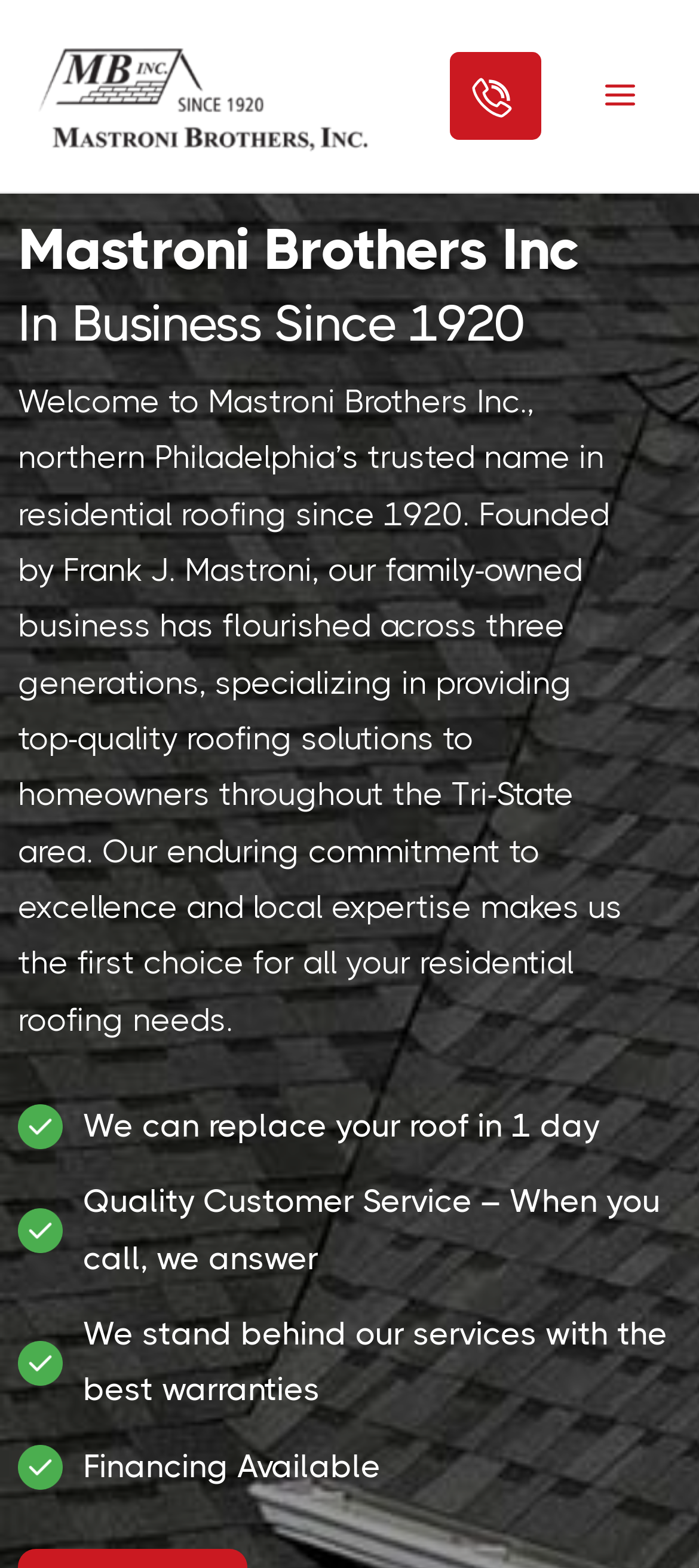What is the name of the company?
Using the image as a reference, give an elaborate response to the question.

The company name can be found in the heading element with the text 'Mastroni Brothers Inc' which is located at the top of the webpage, inside the main menu button.